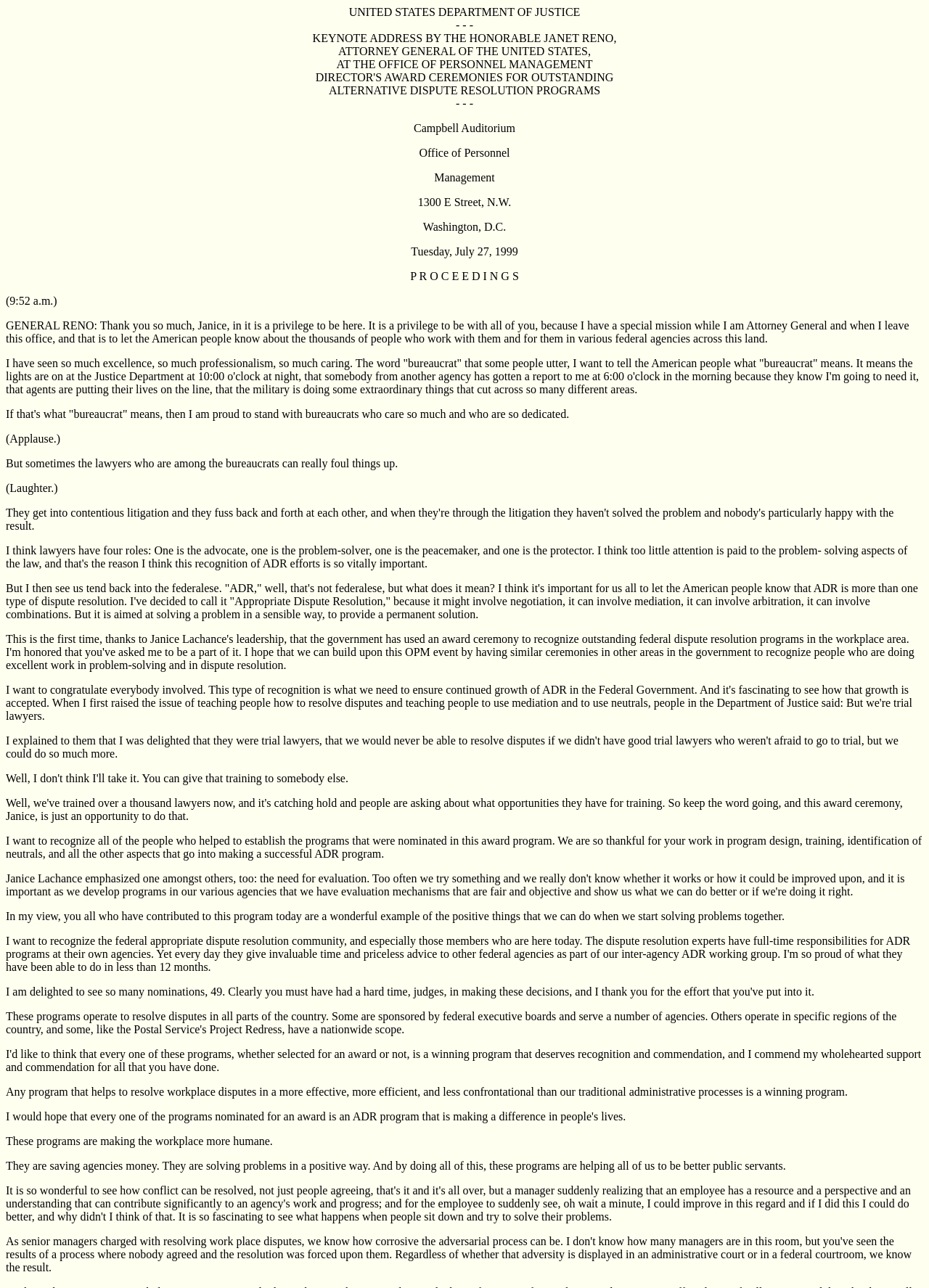What is the date of the event?
Using the picture, provide a one-word or short phrase answer.

Tuesday, July 27, 1999